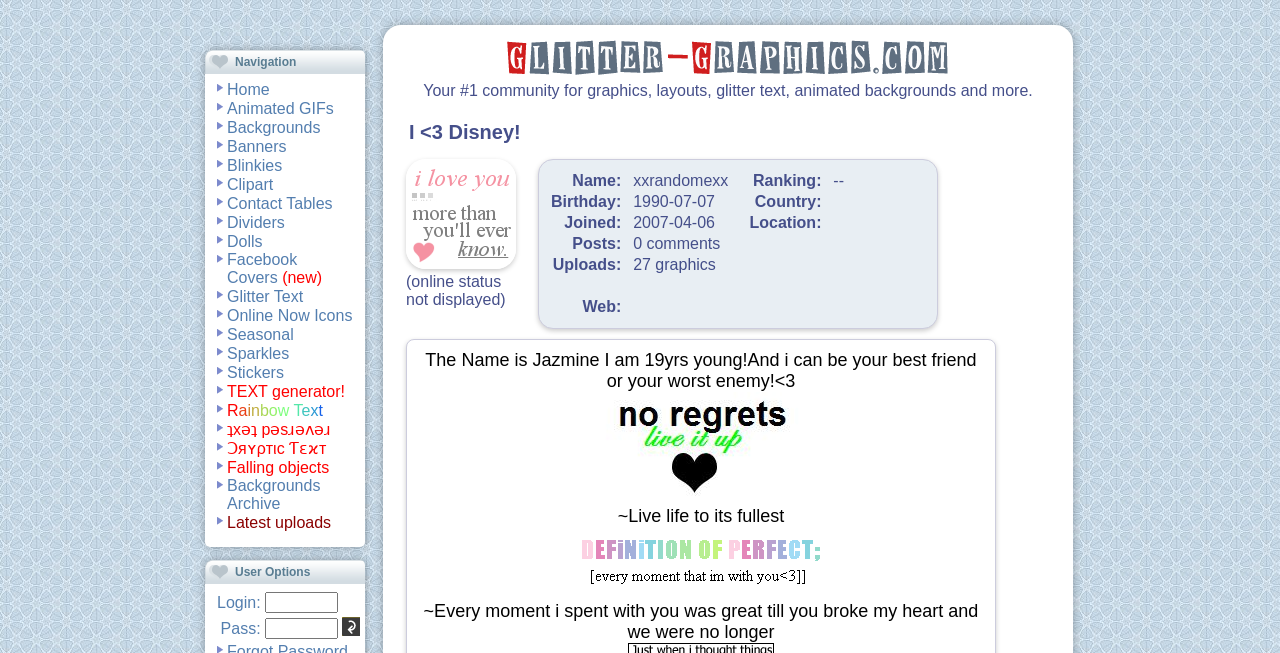Locate the UI element described by Dolls and provide its bounding box coordinates. Use the format (top-left x, top-left y, bottom-right x, bottom-right y) with all values as floating point numbers between 0 and 1.

[0.177, 0.356, 0.205, 0.382]